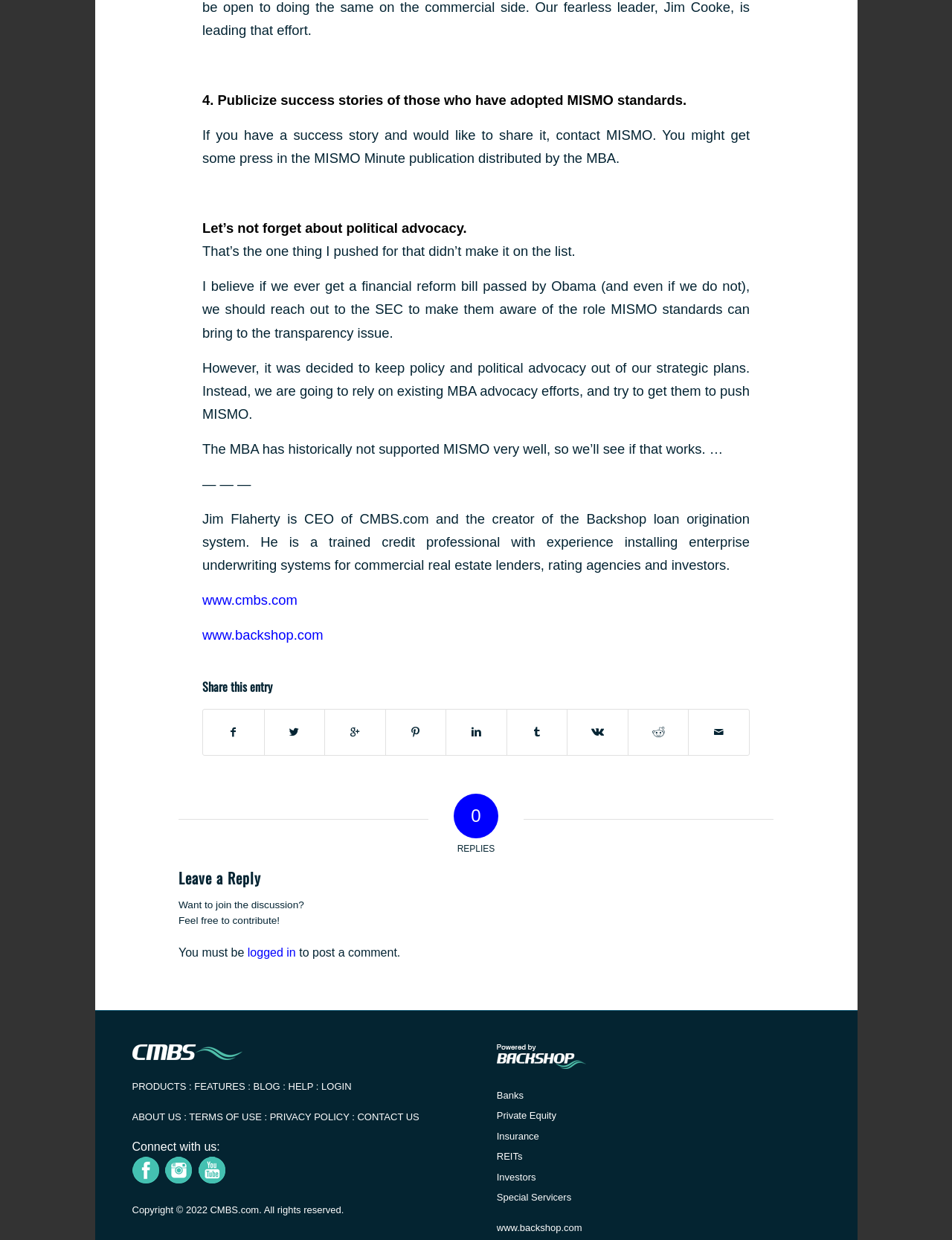What type of companies are mentioned in the bottom section of the webpage?
Please ensure your answer is as detailed and informative as possible.

The bottom section of the webpage lists various types of financial institutions, including Banks, Private Equity, Insurance, REITs, Investors, and Special Servicers, as indicated by the StaticText elements with IDs 209-219.